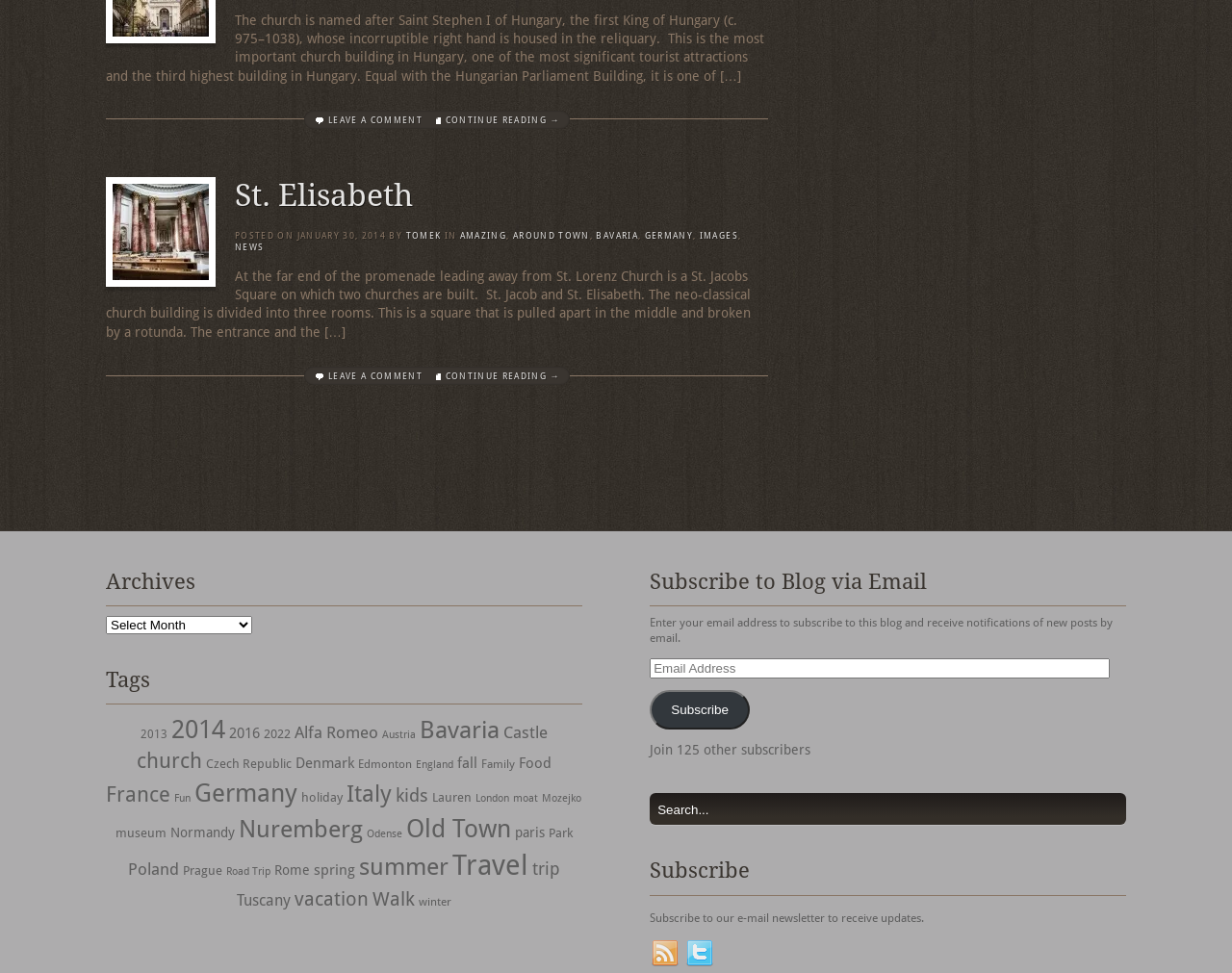Bounding box coordinates are specified in the format (top-left x, top-left y, bottom-right x, bottom-right y). All values are floating point numbers bounded between 0 and 1. Please provide the bounding box coordinate of the region this sentence describes: title="Subscribe to our RSS feed"

[0.527, 0.982, 0.552, 0.998]